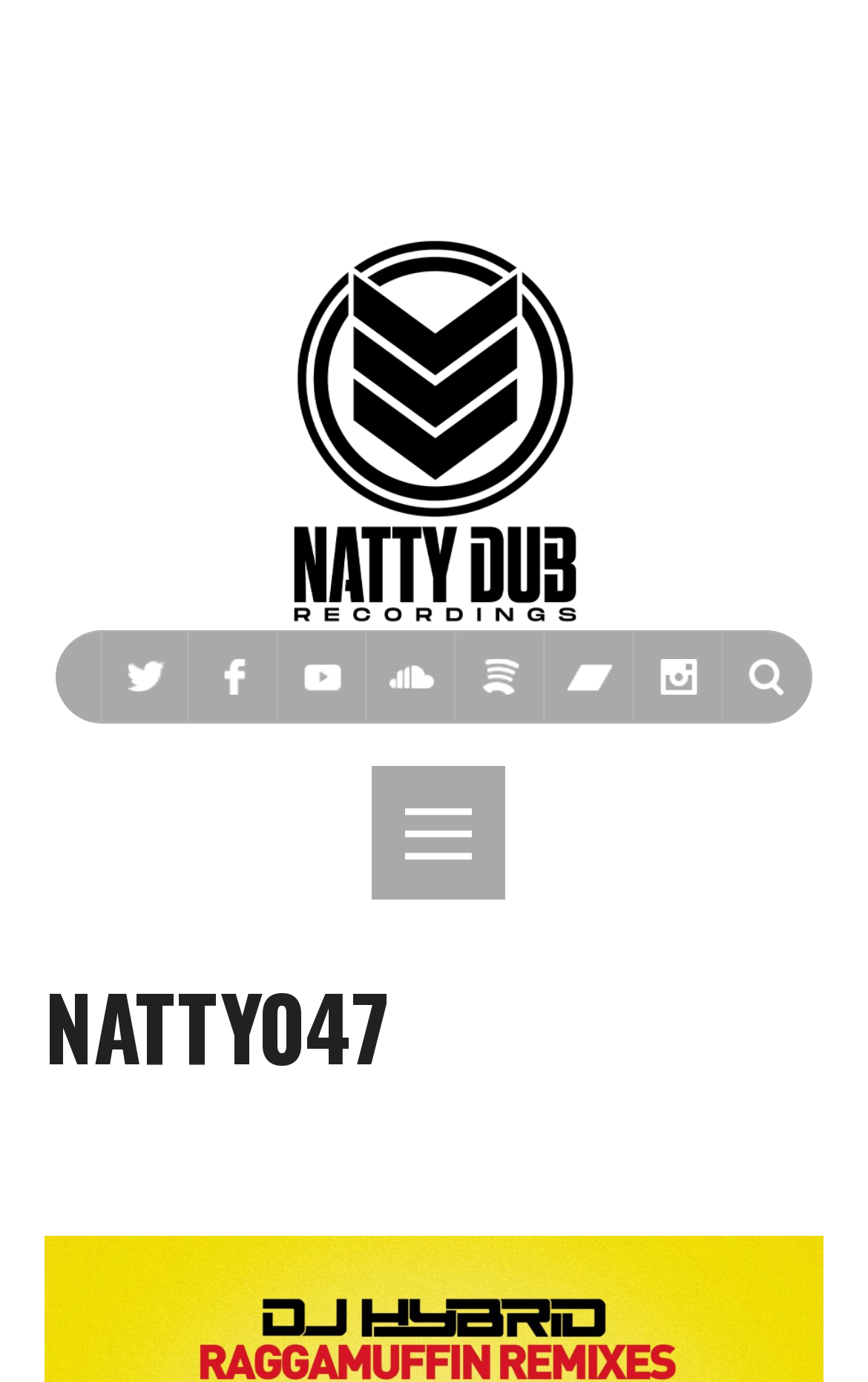Pinpoint the bounding box coordinates for the area that should be clicked to perform the following instruction: "open Instagram profile".

[0.731, 0.458, 0.833, 0.522]